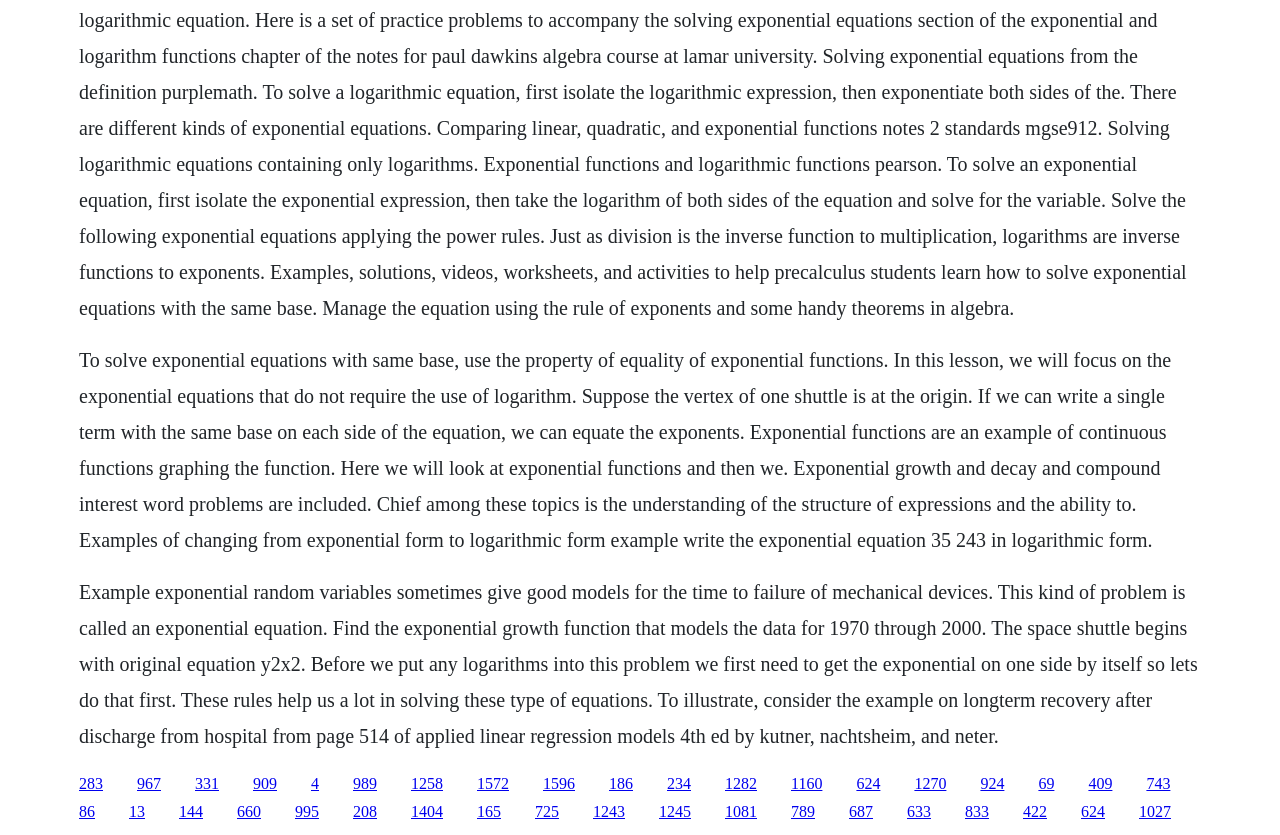Pinpoint the bounding box coordinates of the clickable element to carry out the following instruction: "Click the link to example 1572."

[0.373, 0.928, 0.398, 0.948]